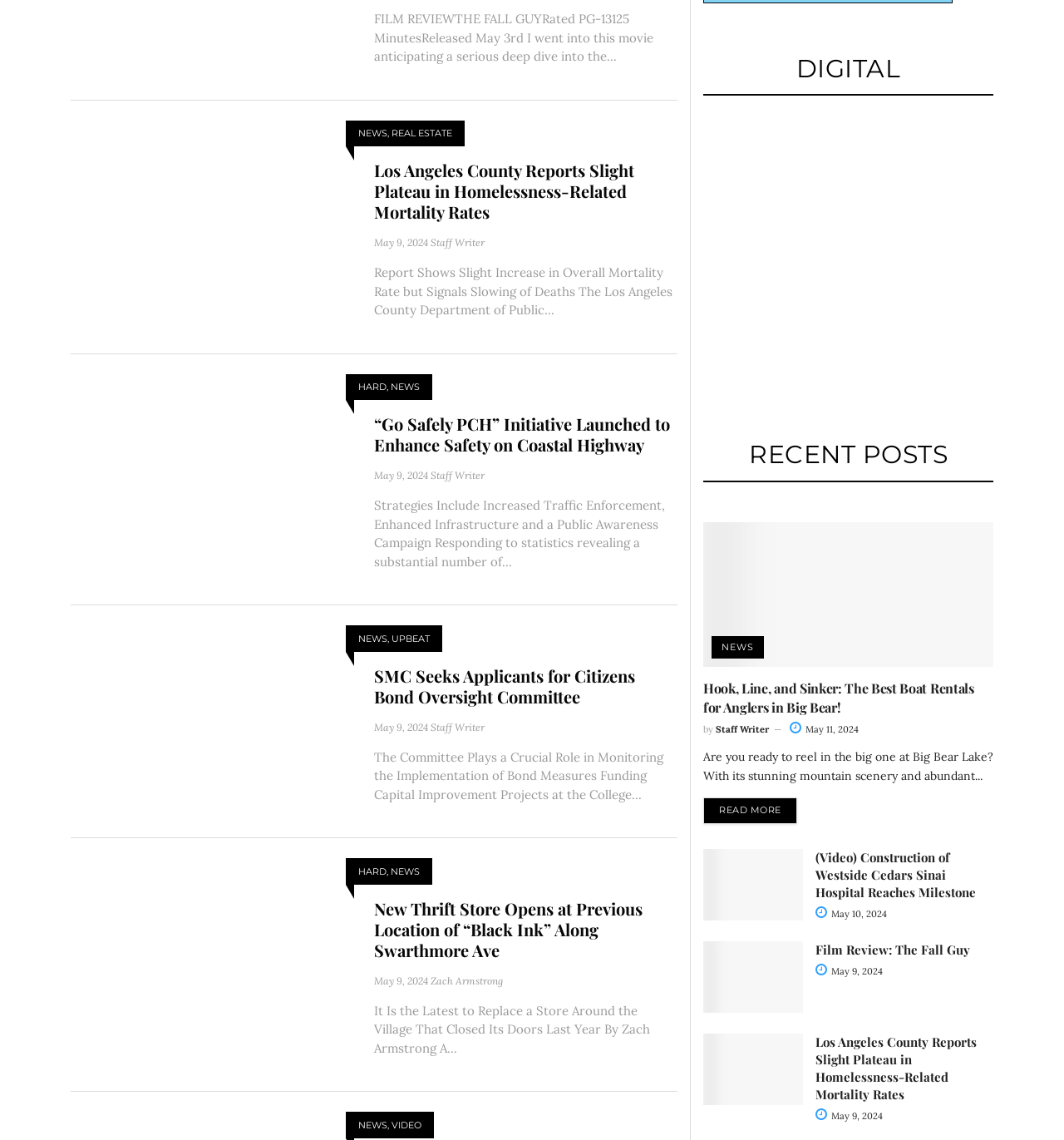Determine the bounding box coordinates of the clickable element to complete this instruction: "Read the film review 'The Fall Guy'". Provide the coordinates in the format of four float numbers between 0 and 1, [left, top, right, bottom].

[0.661, 0.826, 0.755, 0.888]